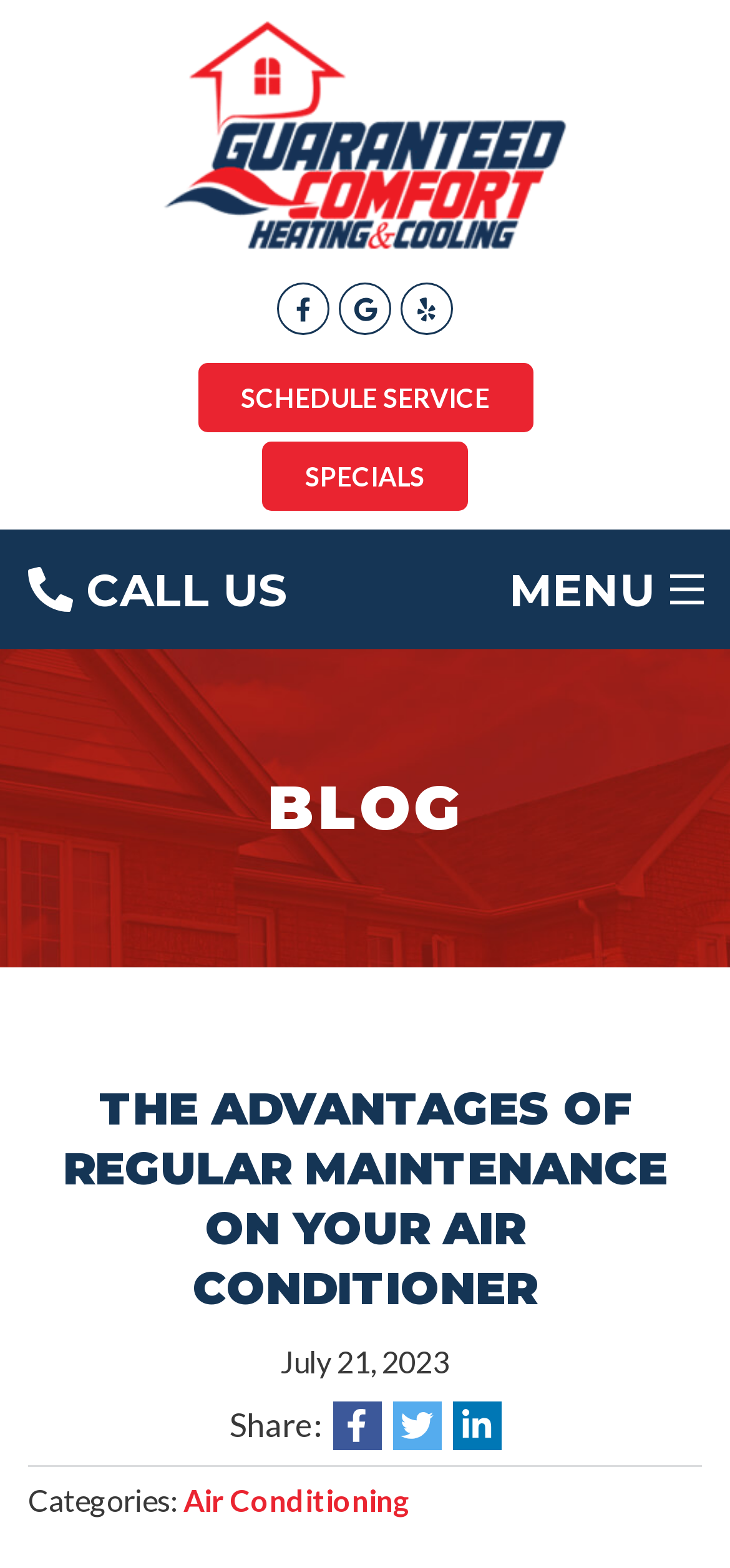Determine the bounding box coordinates of the region that needs to be clicked to achieve the task: "View specials".

[0.359, 0.282, 0.641, 0.326]